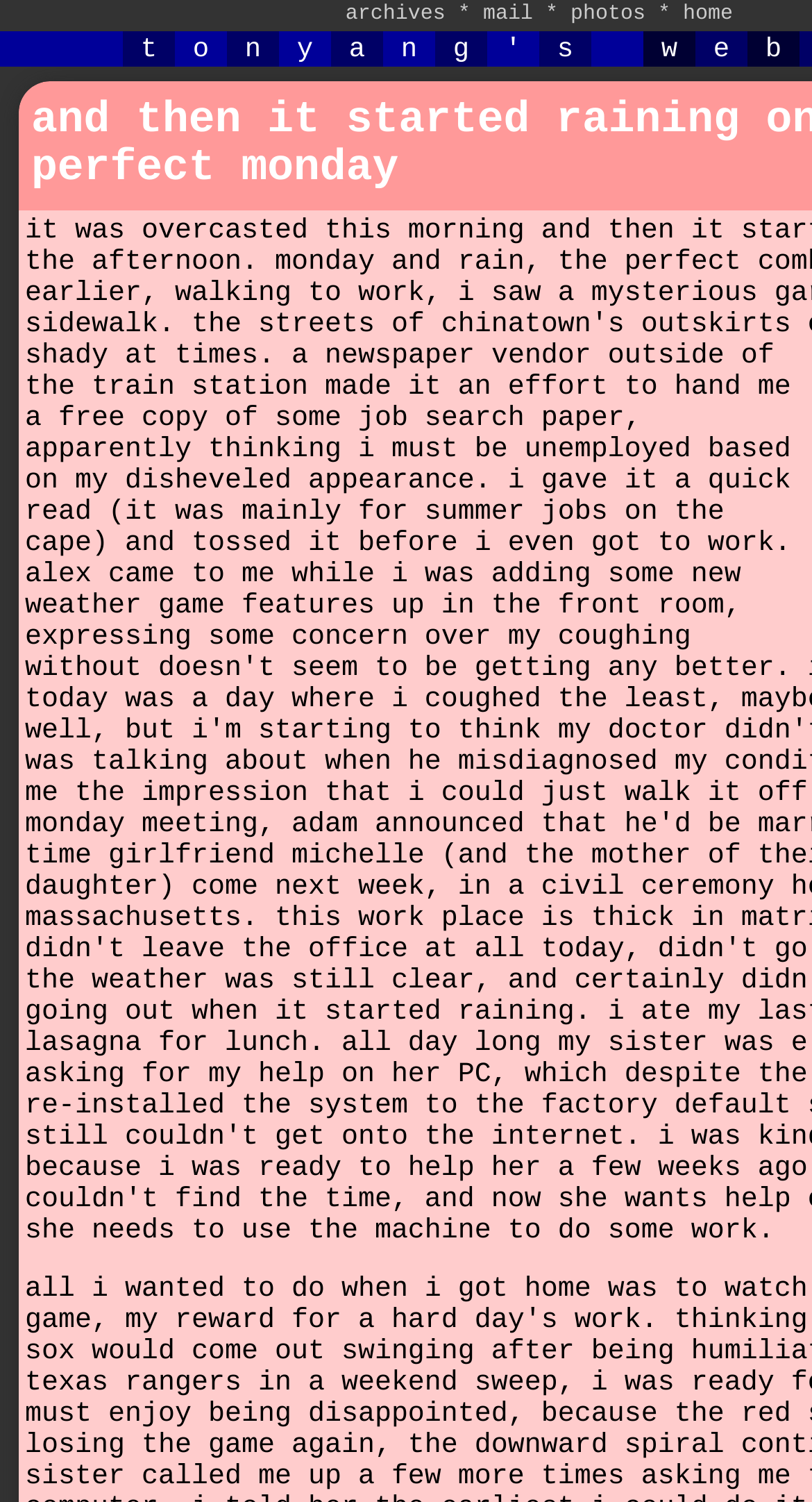Respond to the following question with a brief word or phrase:
How many table cells are there in the layout table?

14